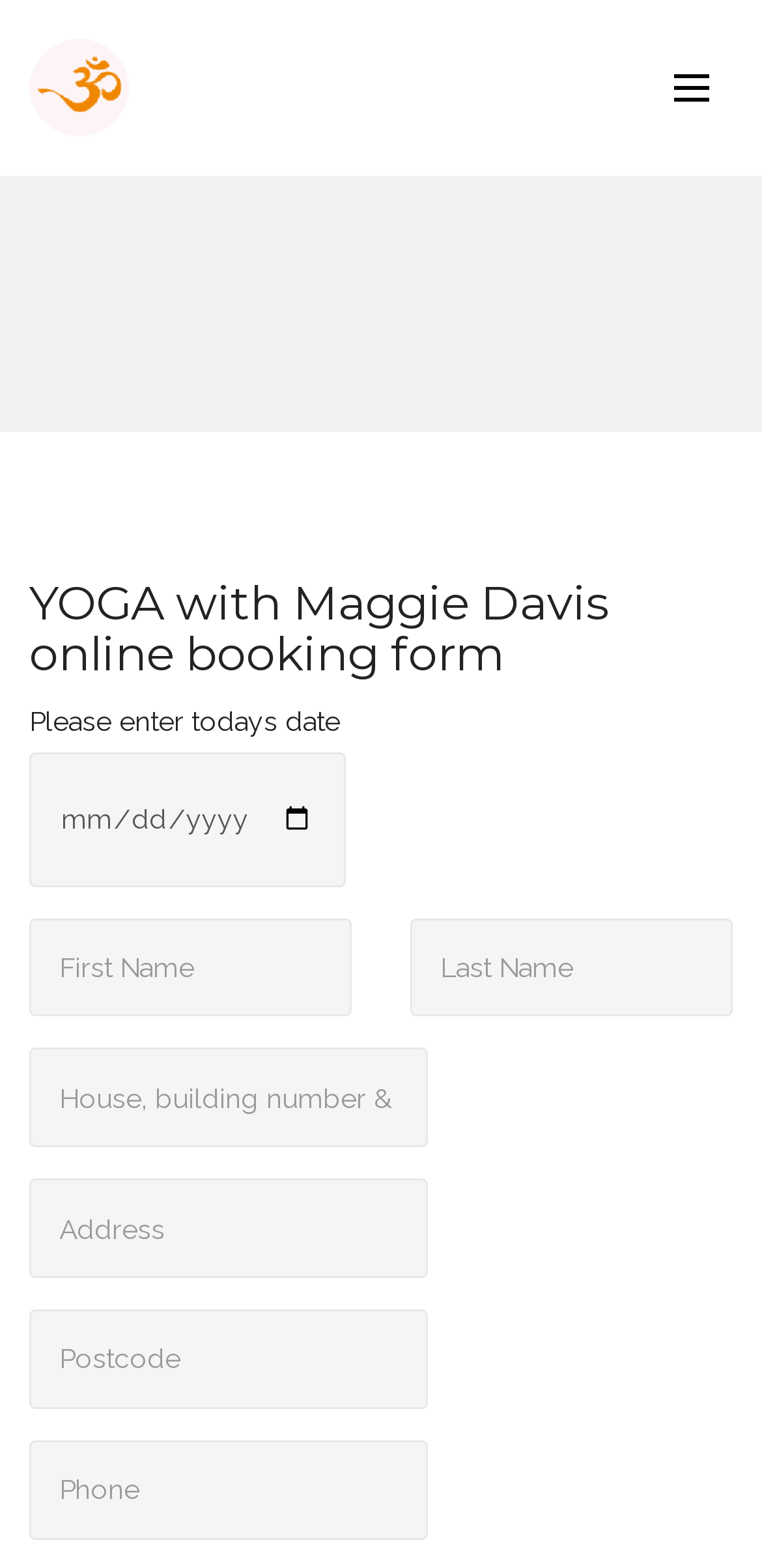Determine the coordinates of the bounding box that should be clicked to complete the instruction: "Click the 'Show date picker' button". The coordinates should be represented by four float numbers between 0 and 1: [left, top, right, bottom].

[0.368, 0.511, 0.414, 0.534]